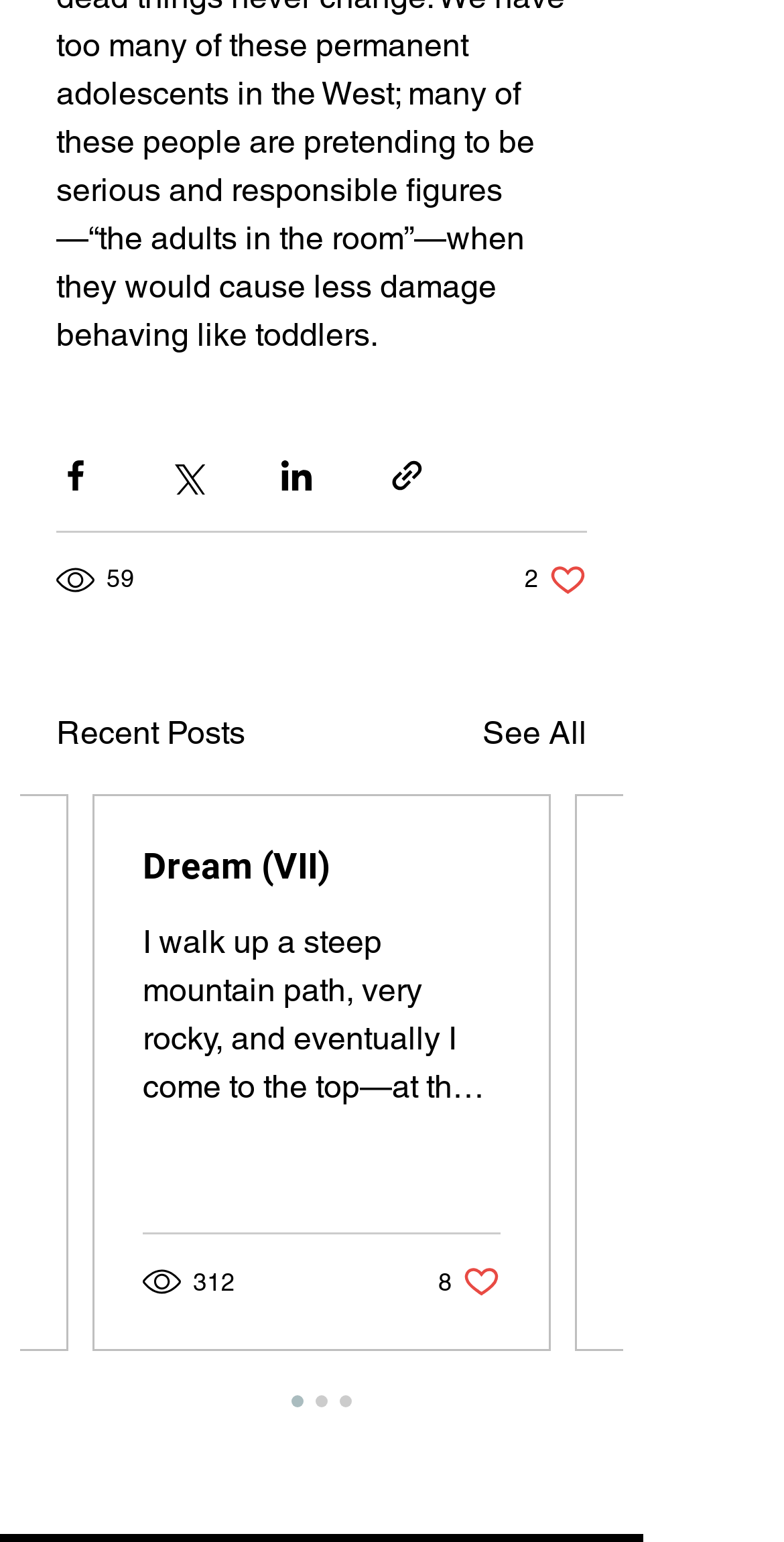Please identify the bounding box coordinates of the element on the webpage that should be clicked to follow this instruction: "Share via Facebook". The bounding box coordinates should be given as four float numbers between 0 and 1, formatted as [left, top, right, bottom].

[0.072, 0.296, 0.121, 0.321]